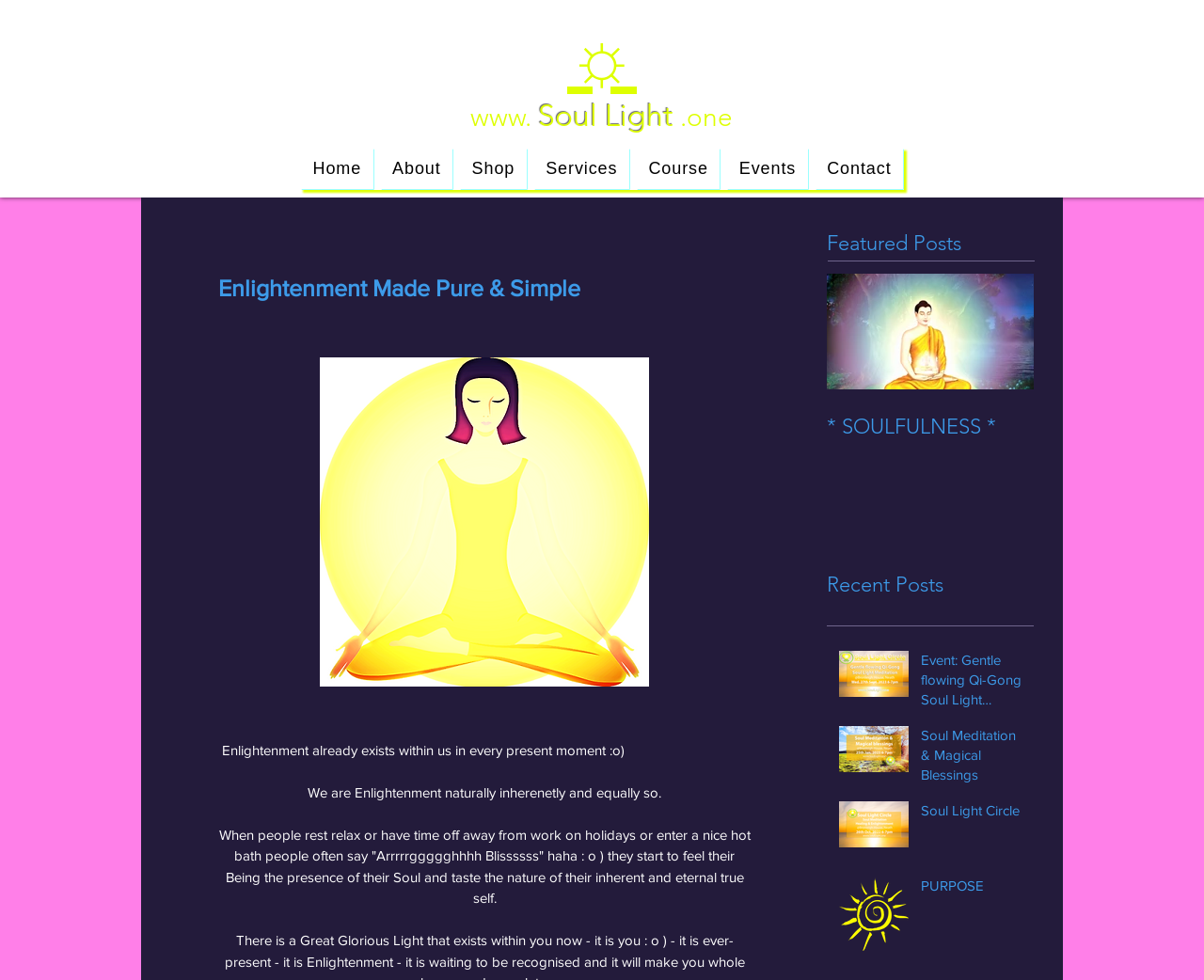What is the function of the button in the 'Enlightenment Made Pure & Simple' section?
Analyze the image and provide a thorough answer to the question.

I found a button element in the 'Enlightenment Made Pure & Simple' section, but its purpose is not explicitly stated. It may be a call-to-action or a link to further content, but without more context, its function is unclear.